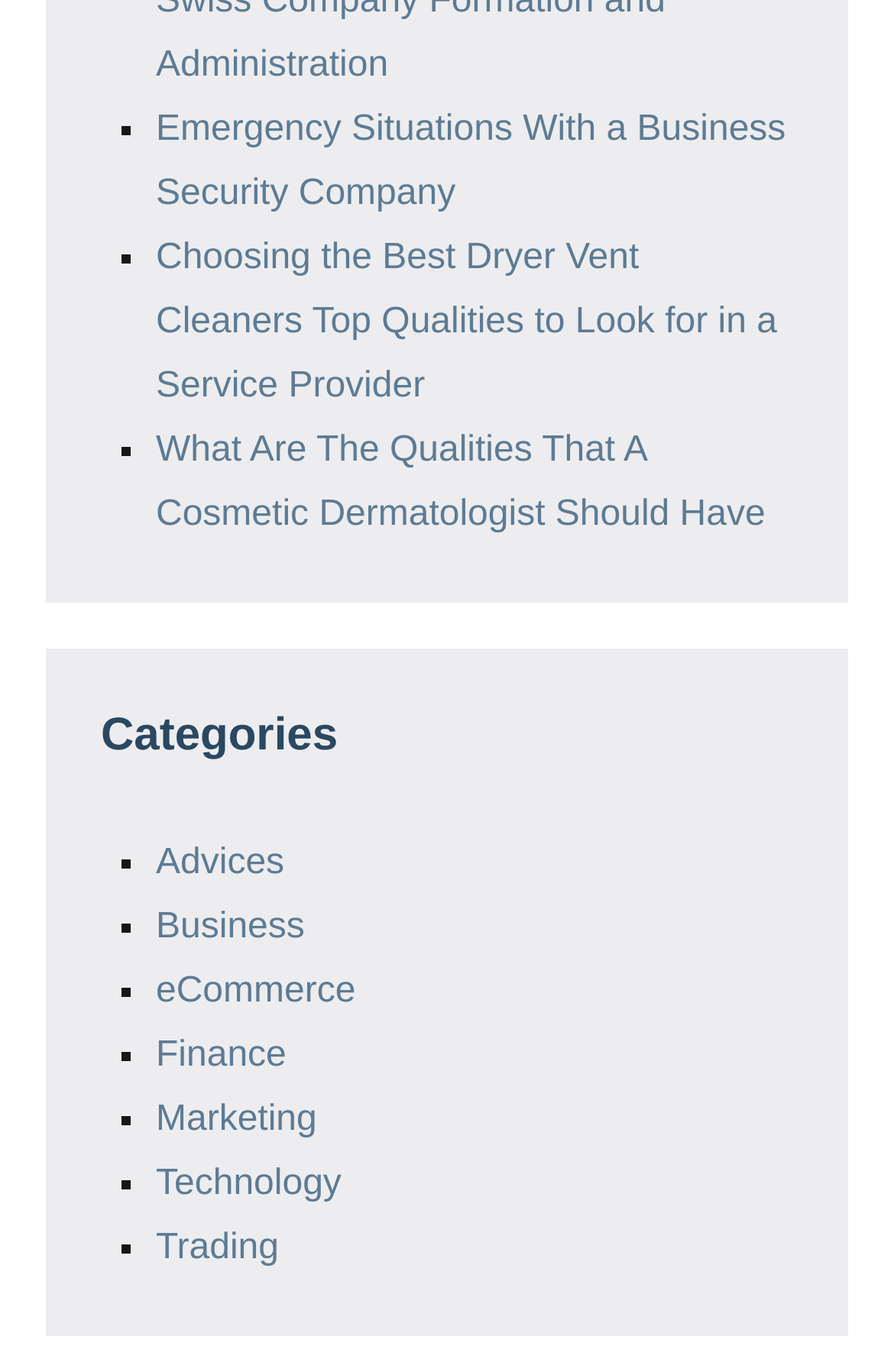Find the bounding box coordinates for the area that must be clicked to perform this action: "View Advices".

[0.174, 0.614, 0.318, 0.643]